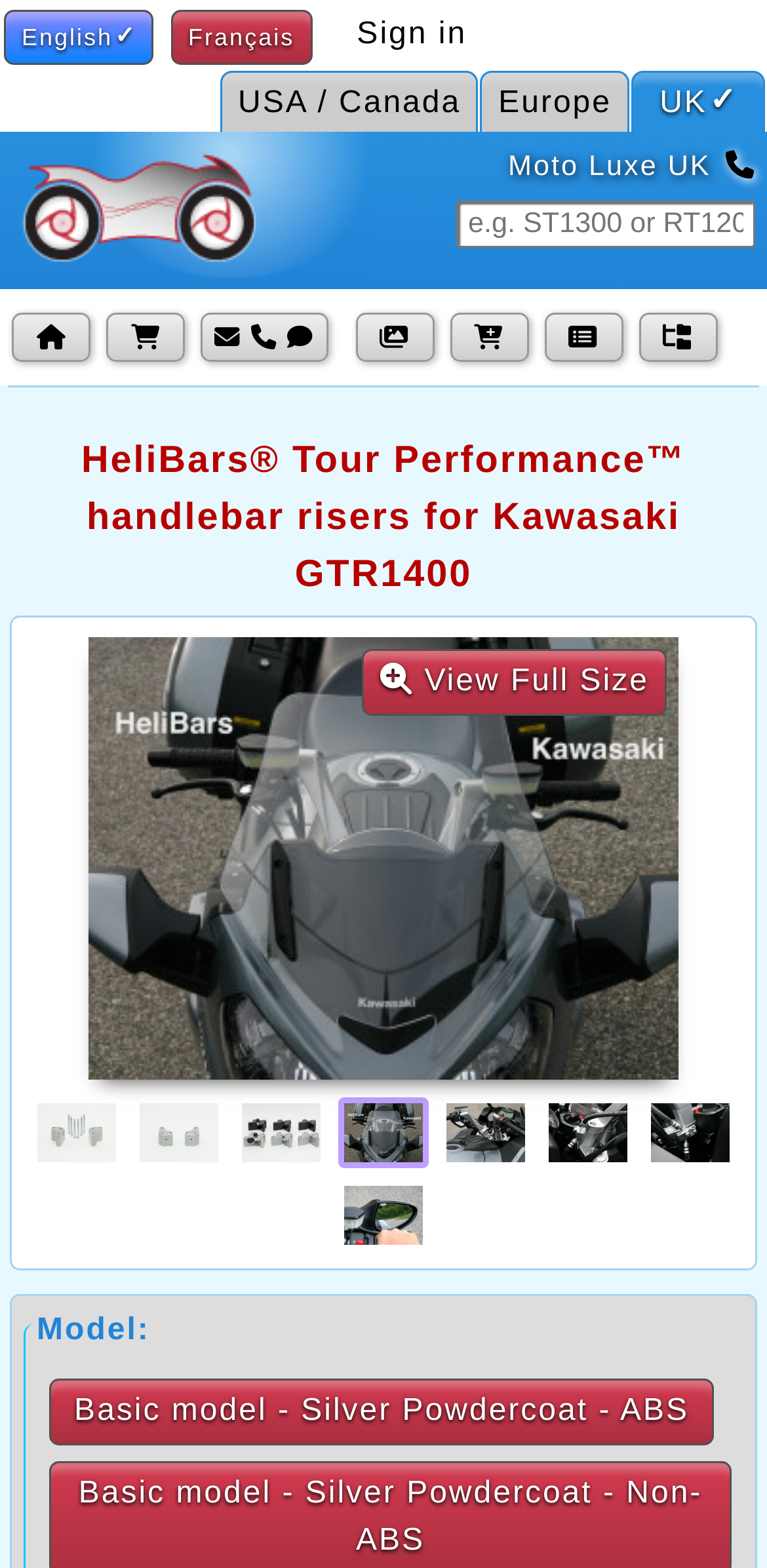Determine the bounding box coordinates for the area that should be clicked to carry out the following instruction: "Select English language".

[0.005, 0.006, 0.201, 0.041]